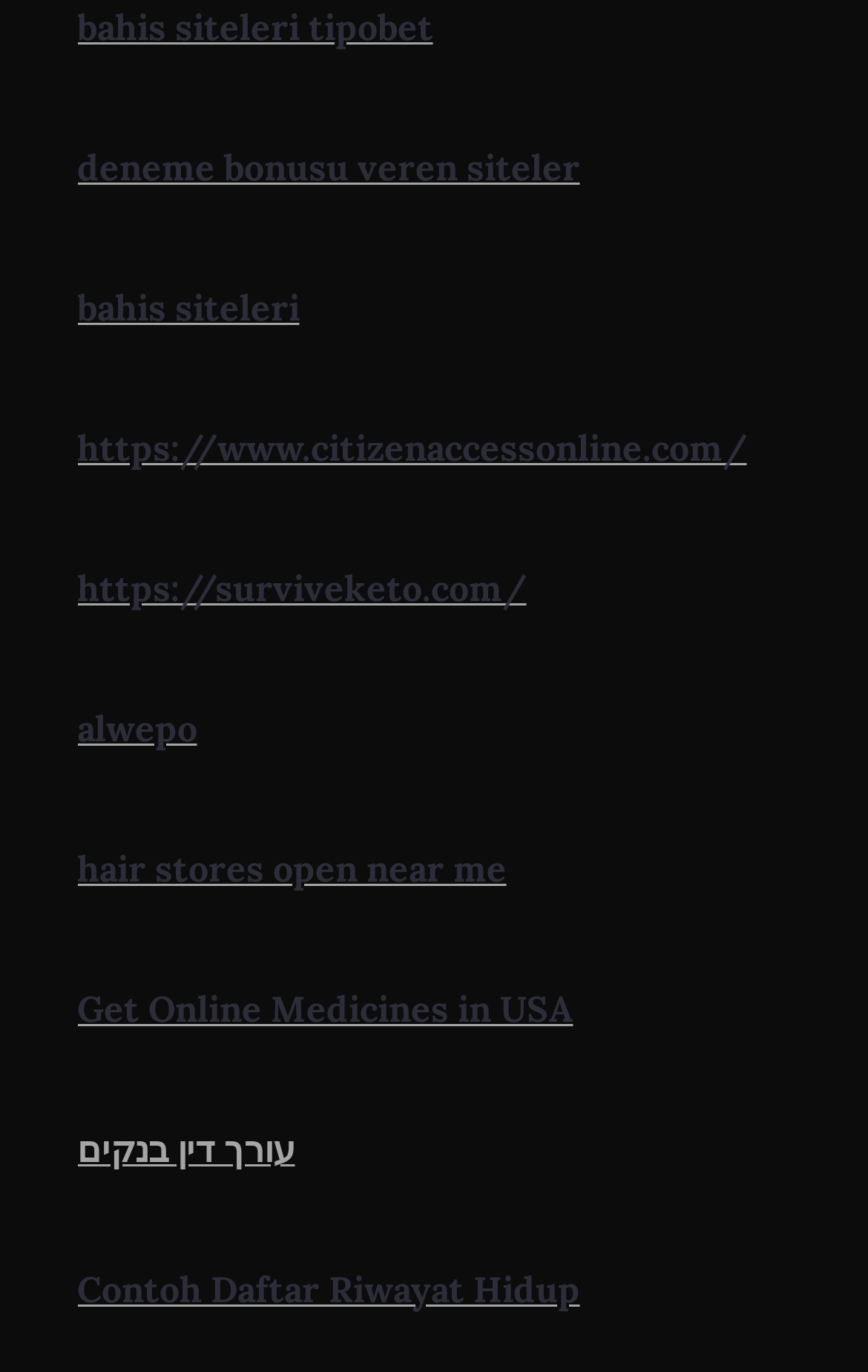Identify the bounding box coordinates of the region that needs to be clicked to carry out this instruction: "explore deneme bonusu veren siteler". Provide these coordinates as four float numbers ranging from 0 to 1, i.e., [left, top, right, bottom].

[0.088, 0.105, 0.668, 0.138]